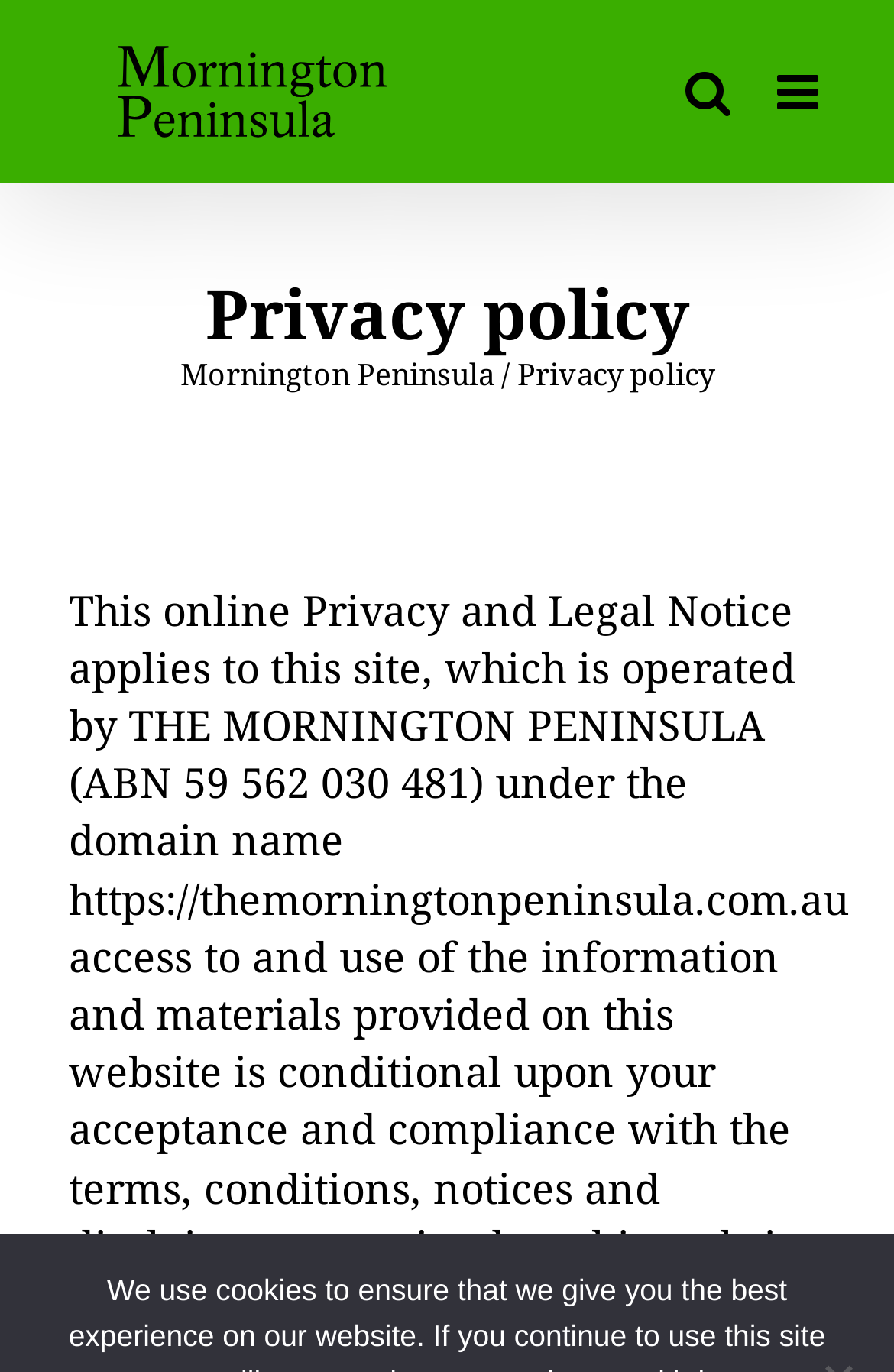What is the domain name of the website?
From the details in the image, provide a complete and detailed answer to the question.

The answer can be found in the link provided at the bottom of the page, which is 'https://themorningtonpeninsula.com.au'.